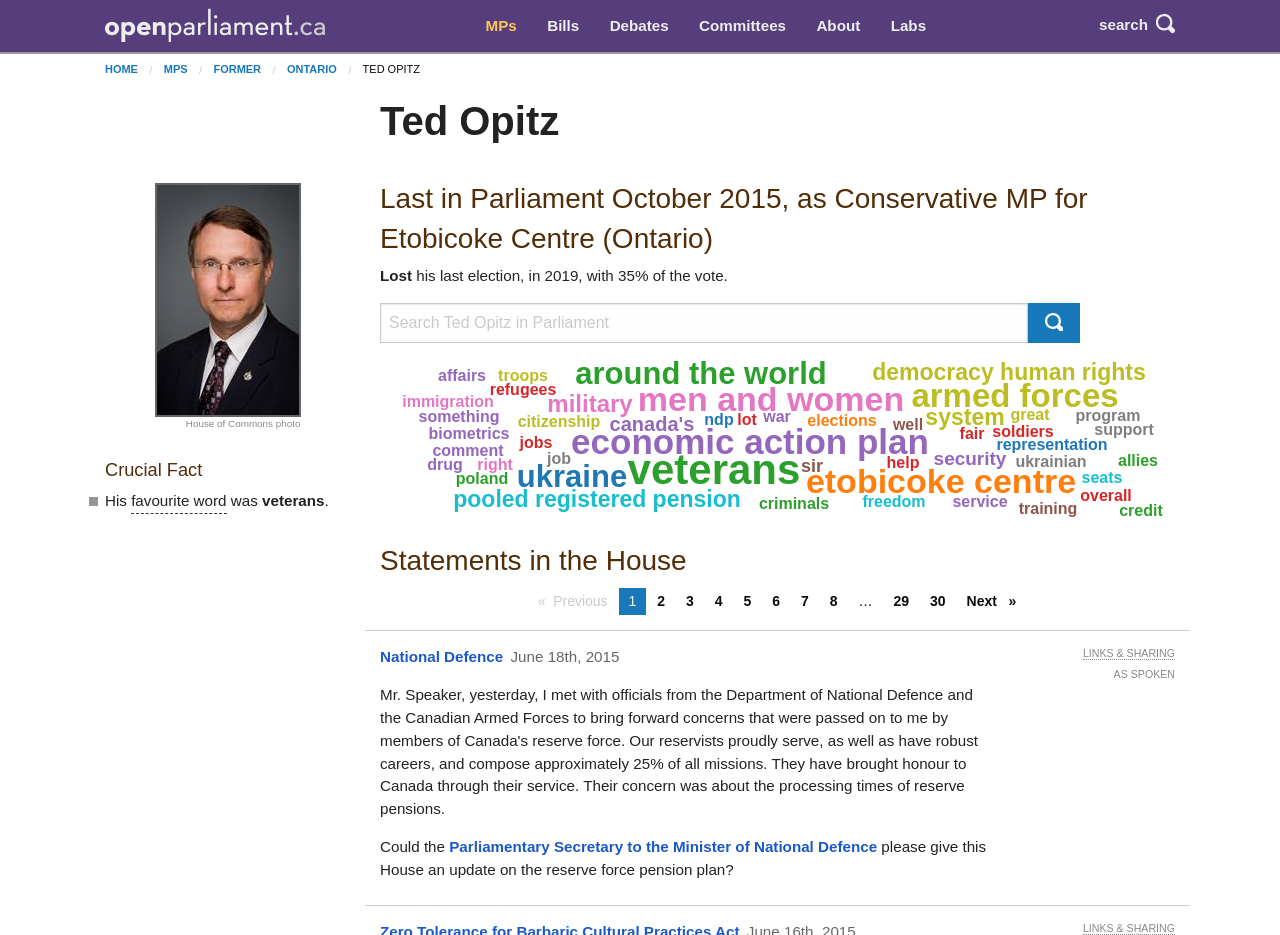What is Ted Opitz's last position in Parliament?
Using the screenshot, give a one-word or short phrase answer.

Conservative MP for Etobicoke Centre (Ontario)